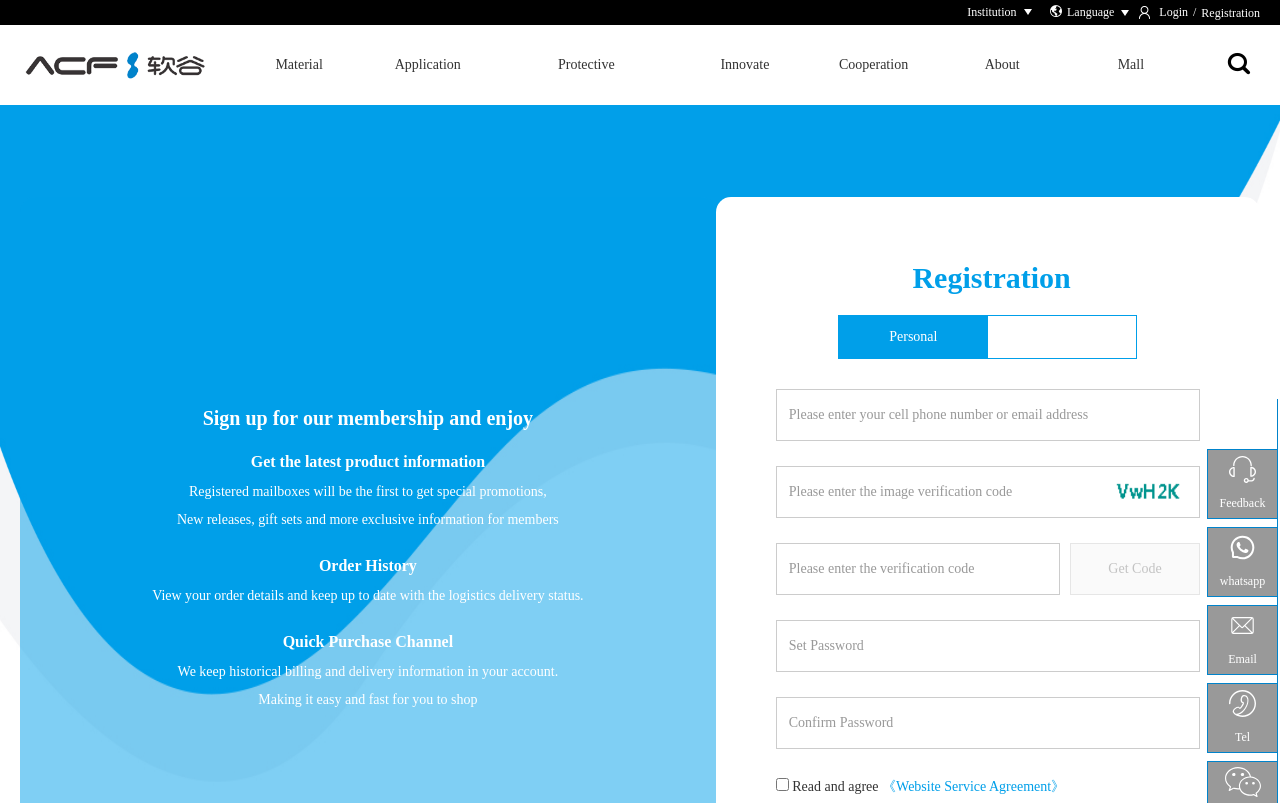Pinpoint the bounding box coordinates of the clickable area necessary to execute the following instruction: "Click on the 'Login' link". The coordinates should be given as four float numbers between 0 and 1, namely [left, top, right, bottom].

[0.906, 0.006, 0.928, 0.024]